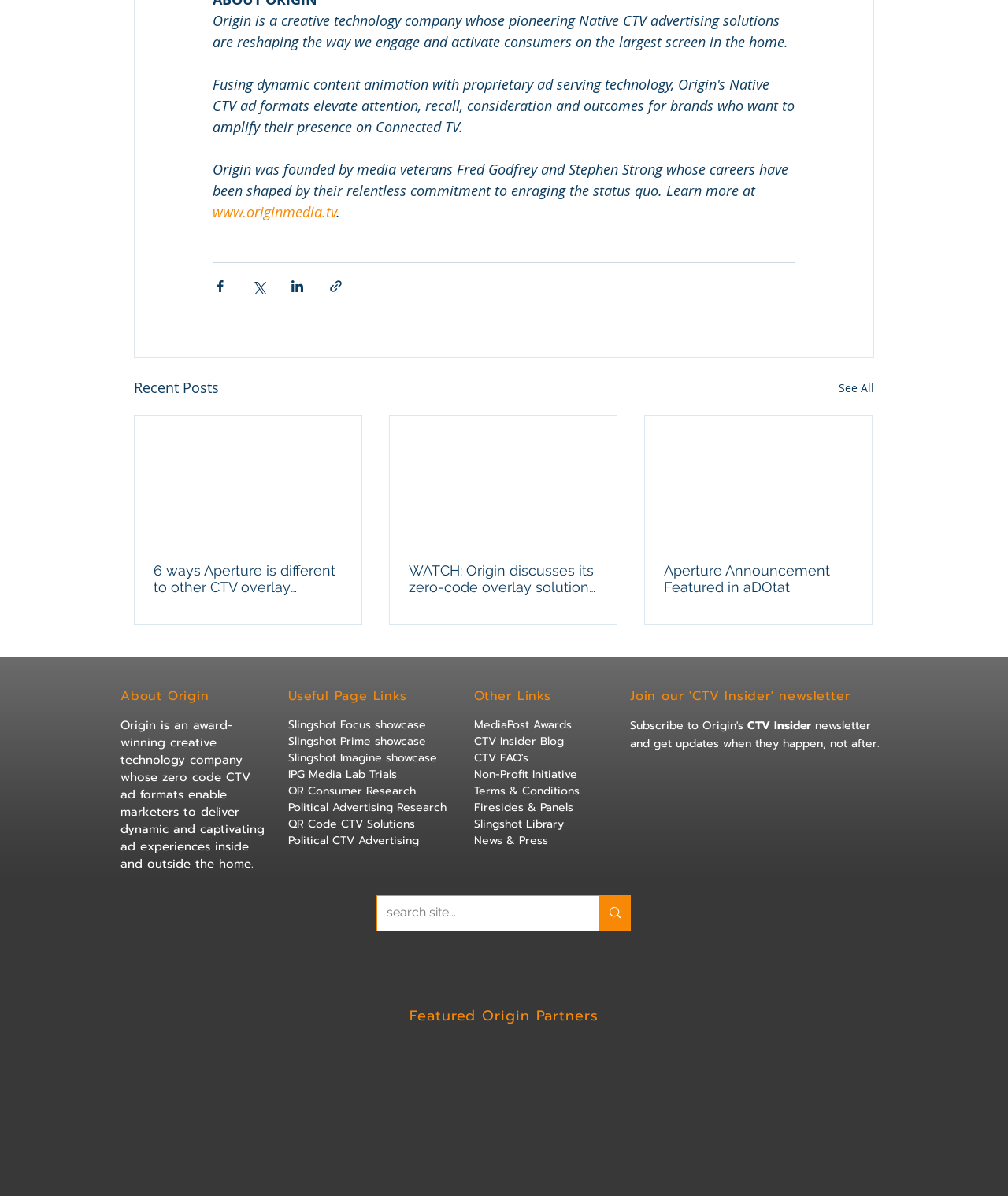Please provide a brief answer to the following inquiry using a single word or phrase:
What is the function of the searchbox?

To search the site